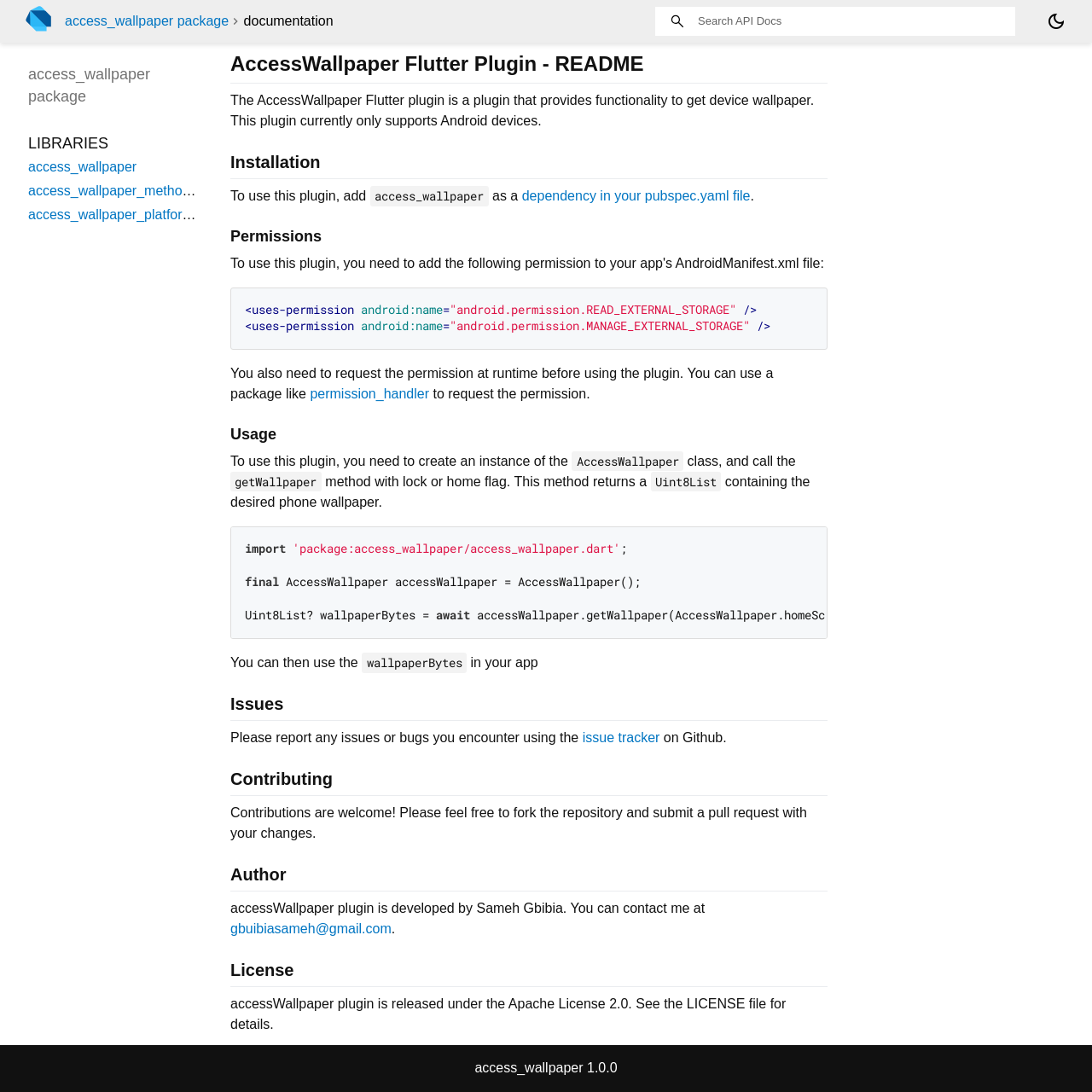Explain the contents of the webpage comprehensively.

The webpage is a documentation page for the `access_wallpaper` API, specifically for the Dart programming language. At the top, there is a navigation bar with links to the `access_wallpaper` package and a search bar. To the right of the search bar, there is a toggle button for brightness.

The main content of the page is divided into several sections, each with a heading. The first section is the README for the `AccessWallpaper` Flutter plugin, which provides functionality to get device wallpaper. This section explains the installation process, permissions required, and usage of the plugin.

Below the README section, there are sections for Installation, Permissions, Usage, Issues, Contributing, Author, and License. The Installation section explains how to add the `access_wallpaper` dependency to the `pubspec.yaml` file. The Permissions section lists the required permissions for the plugin, including `android.permission.READ_EXTERNAL_STORAGE` and `android.permission.MANAGE_EXTERNAL_STORAGE`. The Usage section provides code examples for using the plugin to get the device wallpaper.

The Issues section encourages users to report any issues or bugs they encounter, and the Contributing section welcomes contributions to the plugin. The Author section lists the developer of the plugin, Sameh Gbibia, and provides contact information. The License section states that the plugin is released under the Apache License 2.0.

At the bottom of the page, there is a section for the `access_wallpaper` package, which lists related libraries, including `access_wallpaper`, `access_wallpaper_method_channel`, and `access_wallpaper_platform_interface`. Finally, there is a footer section with the version number of the `access_wallpaper` package, which is 1.0.0.